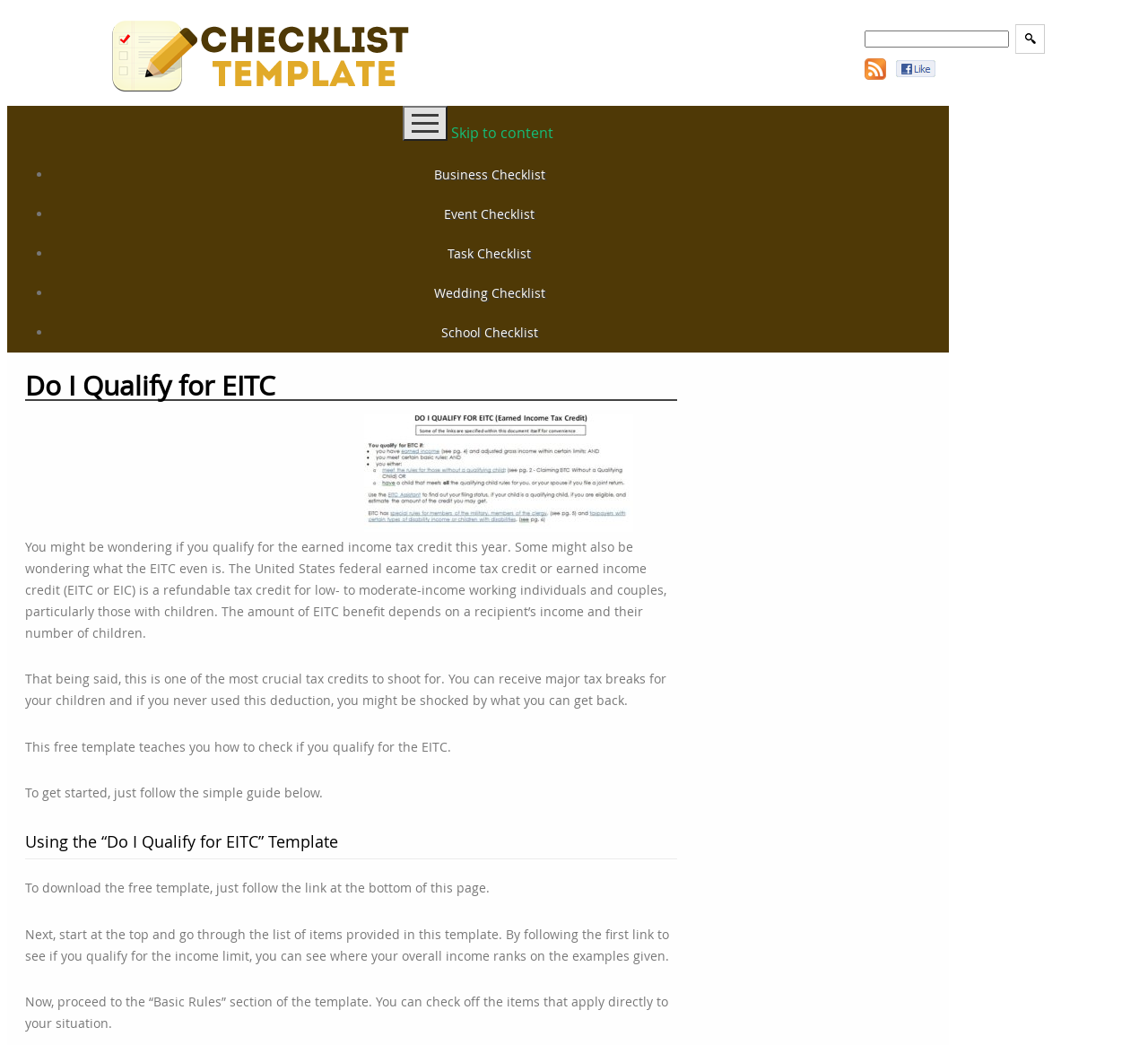What is the title or heading displayed on the webpage?

Do I Qualify for EITC